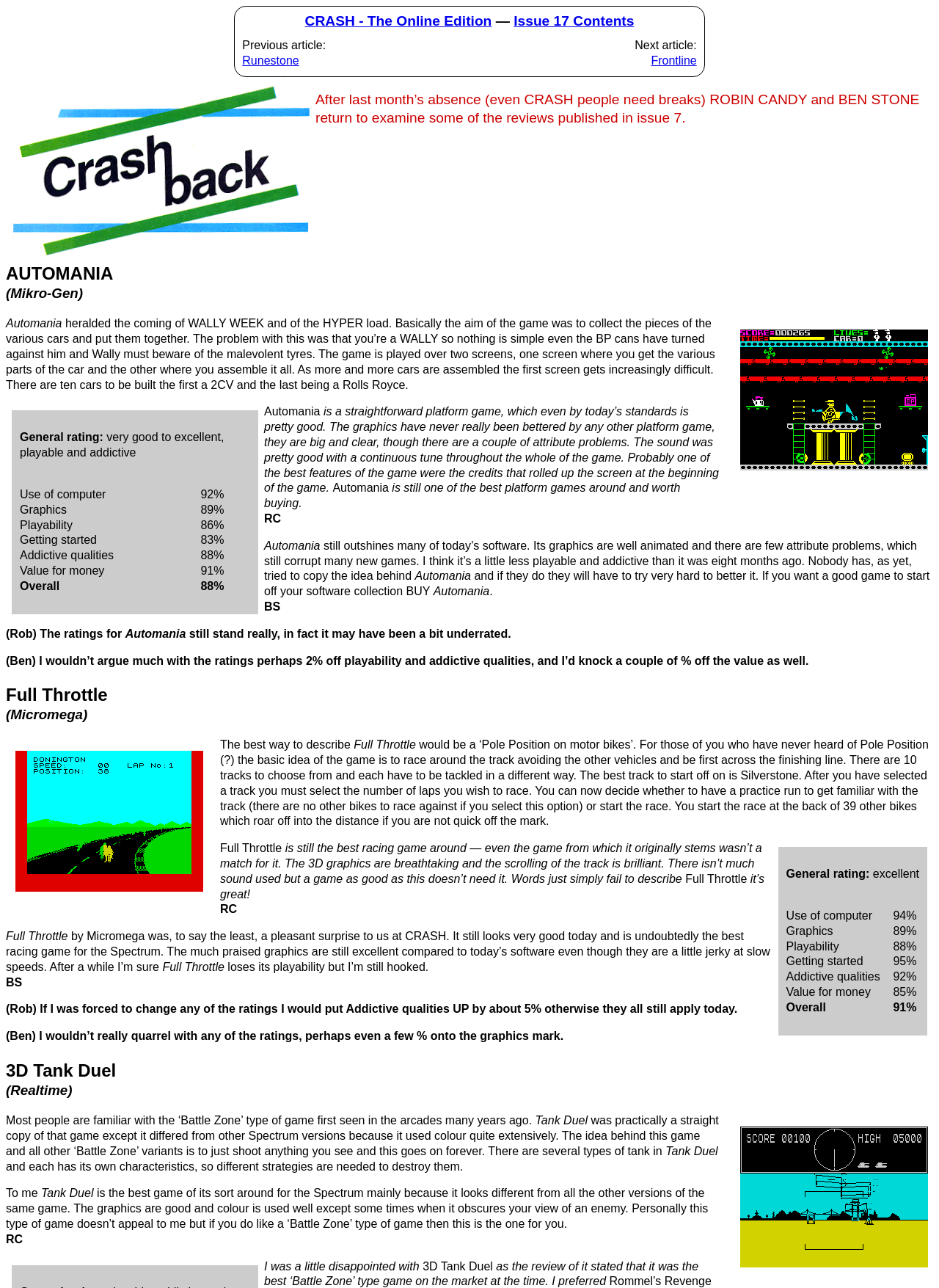What is the rating of Automania's addictive qualities?
Ensure your answer is thorough and detailed.

I looked for the review section of Automania and found a table with ratings. The table has columns for general rating, use of computer graphics, playability, getting started, addictive qualities, value for money, and overall. The rating for addictive qualities is 91%.